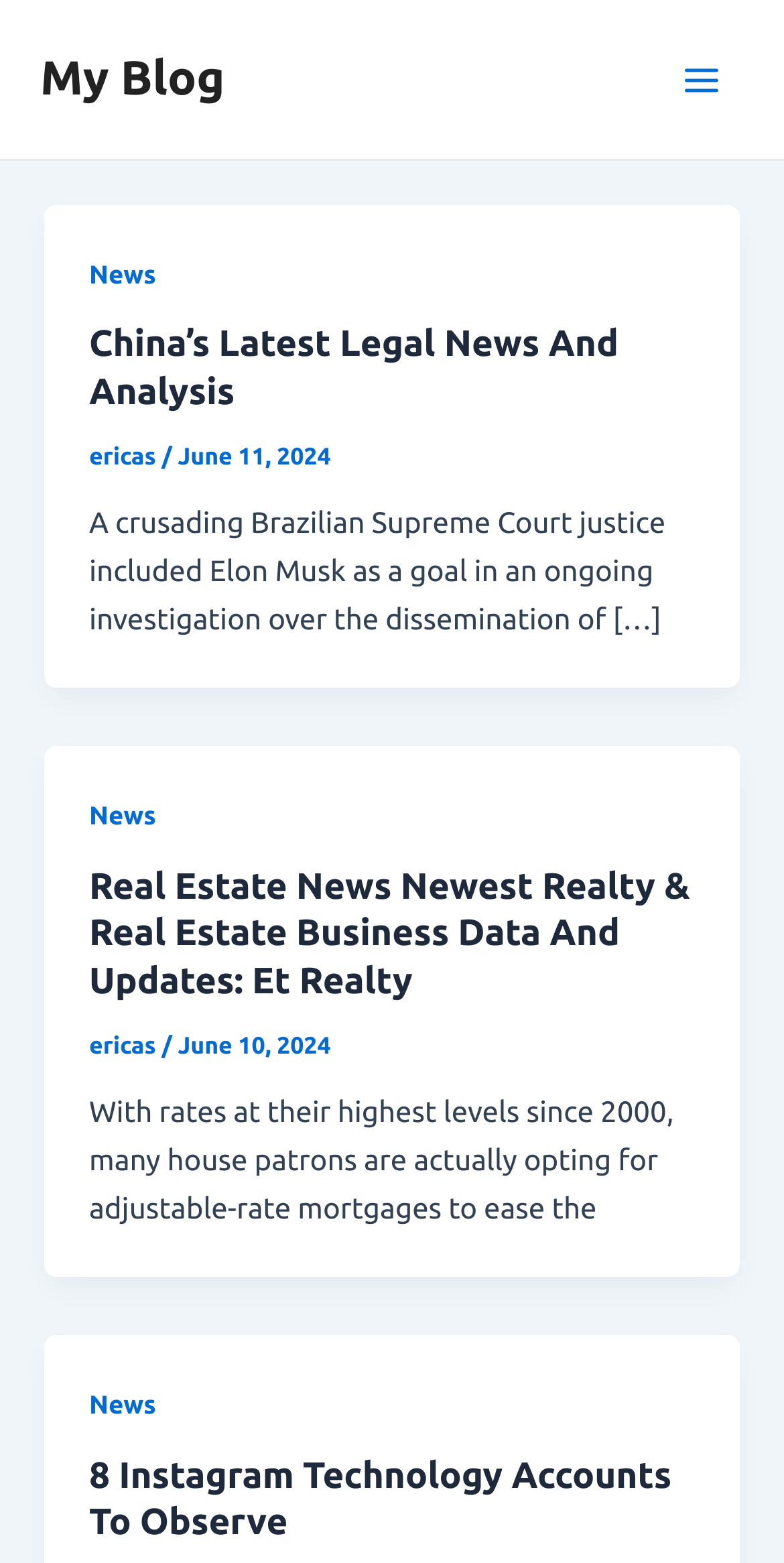Construct a comprehensive description capturing every detail on the webpage.

This webpage is a blog that displays a collection of news articles. At the top, there is a link to "My Blog" and a button labeled "Main Menu" with an accompanying image. Below the menu button, there are two articles, each containing a heading, a link, and a brief summary of the article.

The first article has a heading that reads "China’s Latest Legal News And Analysis" and a link to the same title. The article is attributed to "ericas" and dated "June 11, 2024". The summary of the article discusses a Brazilian Supreme Court justice investigating Elon Musk.

The second article has a heading that reads "Real Estate News Newest Realty & Real Estate Business Data And Updates: Et Realty" and a link to the same title. The article is also attributed to "ericas" and dated "June 10, 2024". The summary of the article discusses the trend of house buyers opting for adjustable-rate mortgages.

Both articles have a "News" link above their headings. There is also a third article below the second one, with a heading that reads "8 Instagram Technology Accounts To Observe" and a link to the same title.